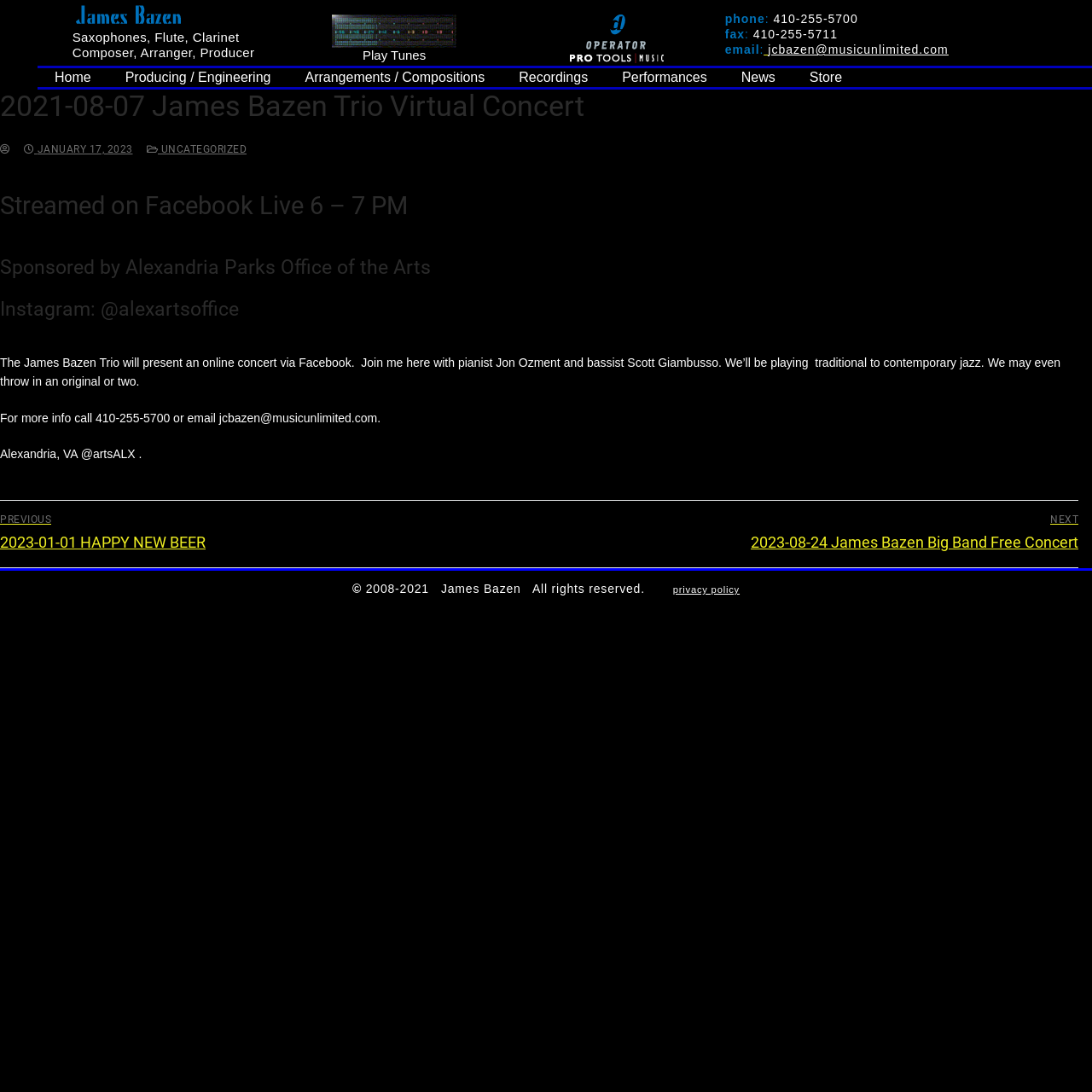Use a single word or phrase to answer the following:
What is the email address to contact James Bazen?

jcbazen@musicunlimited.com